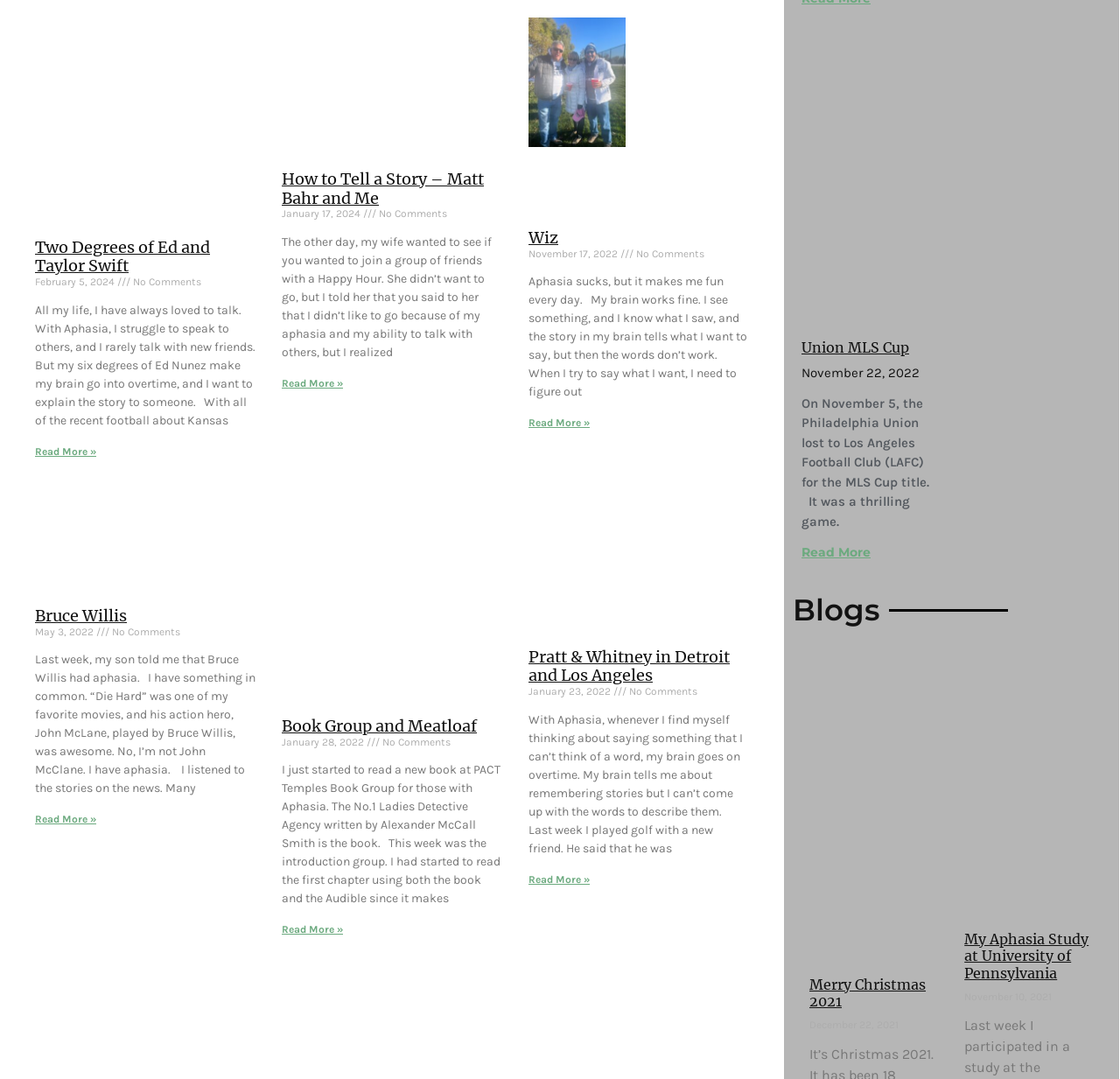From the element description: "parent_node: Book Group and Meatloaf", extract the bounding box coordinates of the UI element. The coordinates should be expressed as four float numbers between 0 and 1, in the order [left, top, right, bottom].

[0.252, 0.458, 0.338, 0.648]